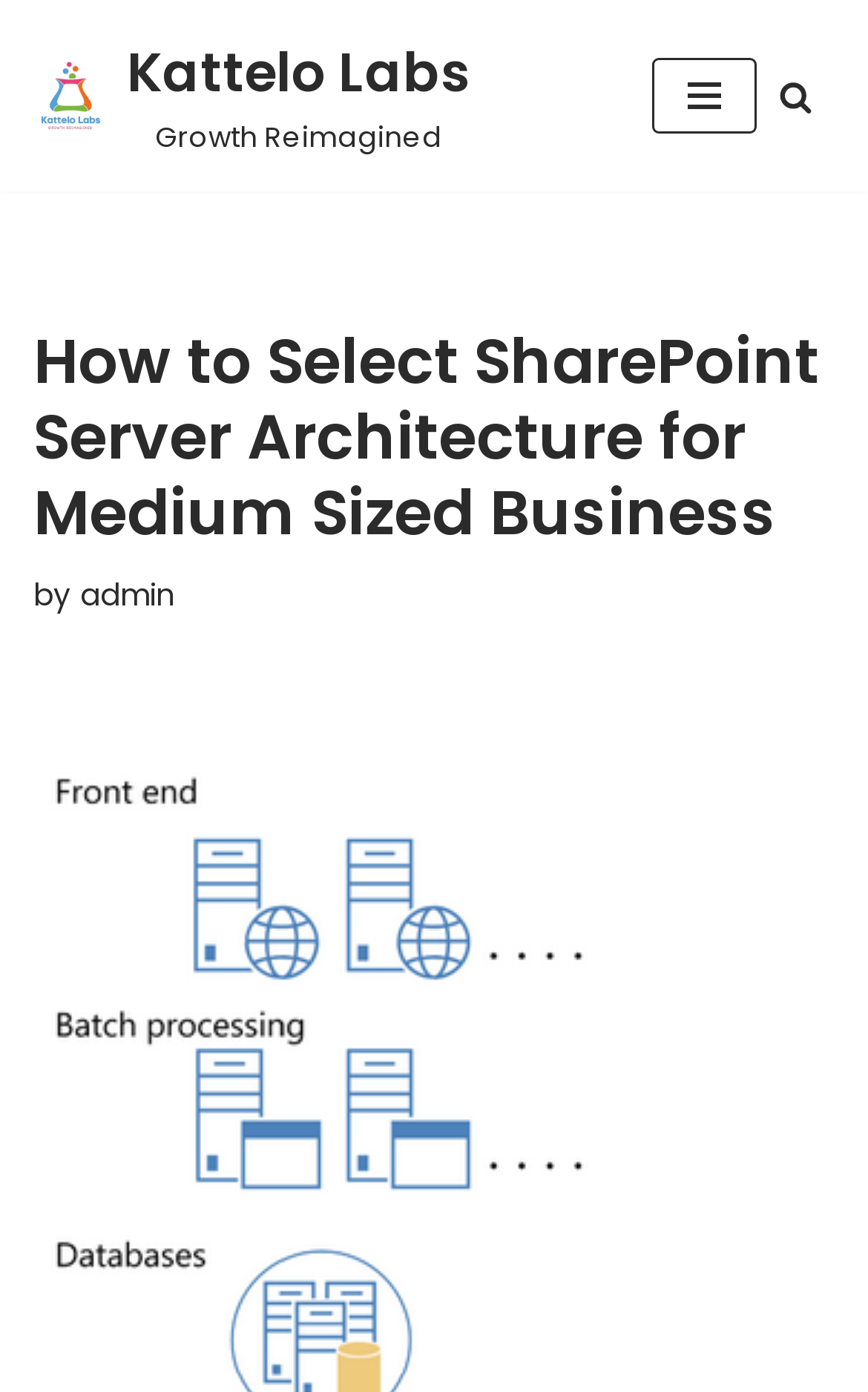Use the details in the image to answer the question thoroughly: 
What is the purpose of the image?

I found an image element located next to the link element with the text 'Search', and inferred that the image is likely to be a search icon.